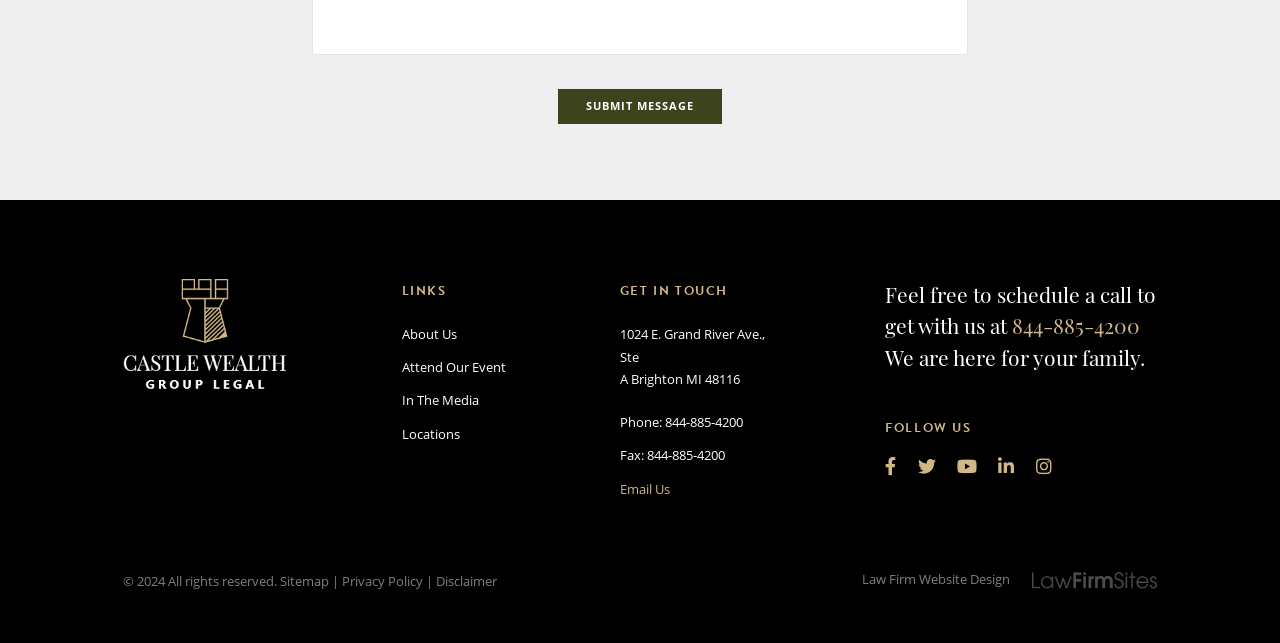Find the coordinates for the bounding box of the element with this description: "Law Firm Website Design".

[0.673, 0.886, 0.789, 0.914]